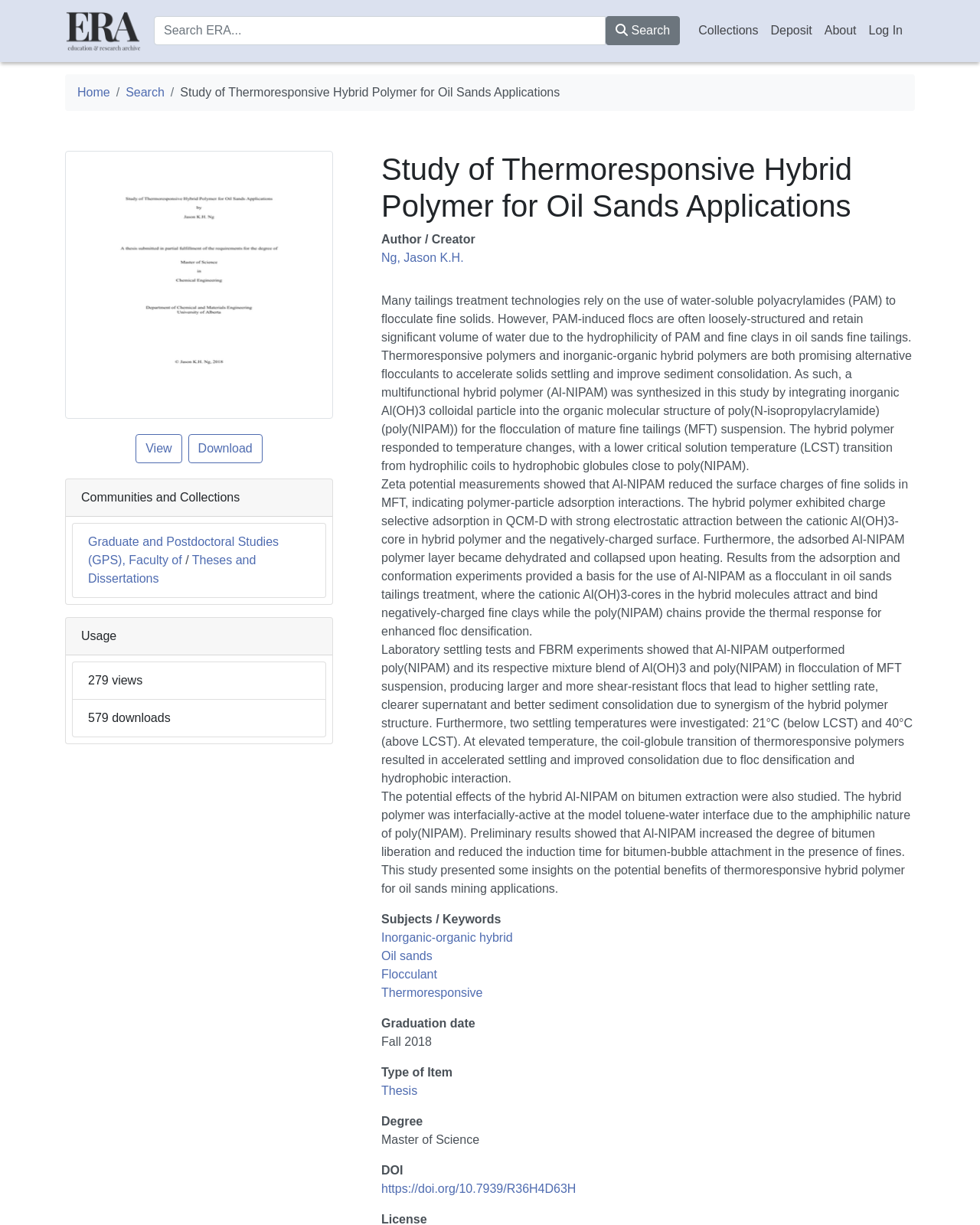Respond with a single word or phrase to the following question: What is the topic of the study?

Oil Sands Applications